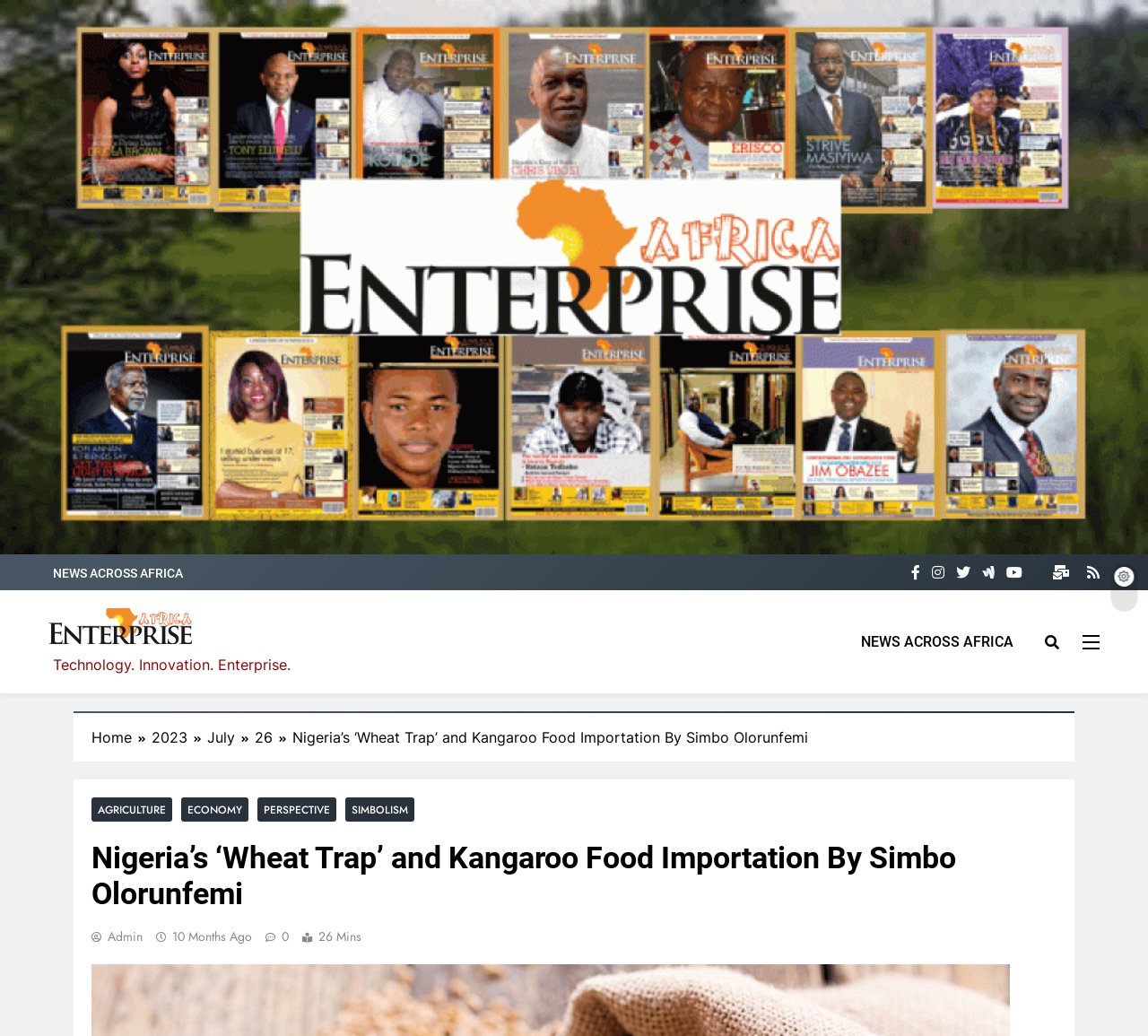Could you locate the bounding box coordinates for the section that should be clicked to accomplish this task: "Browse random news".

[0.935, 0.542, 0.958, 0.563]